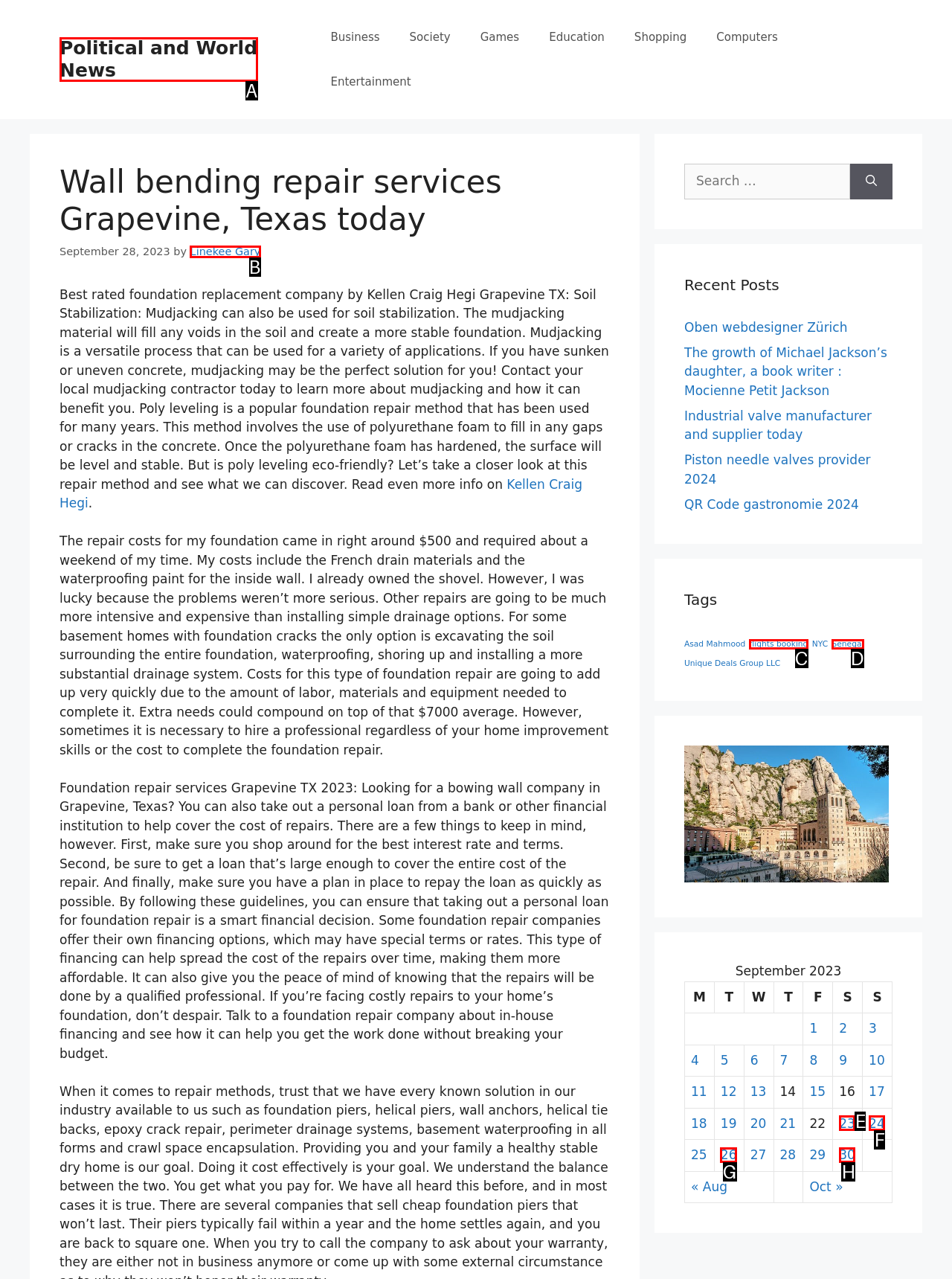Select the letter of the UI element that best matches: Linekee Gary
Answer with the letter of the correct option directly.

B